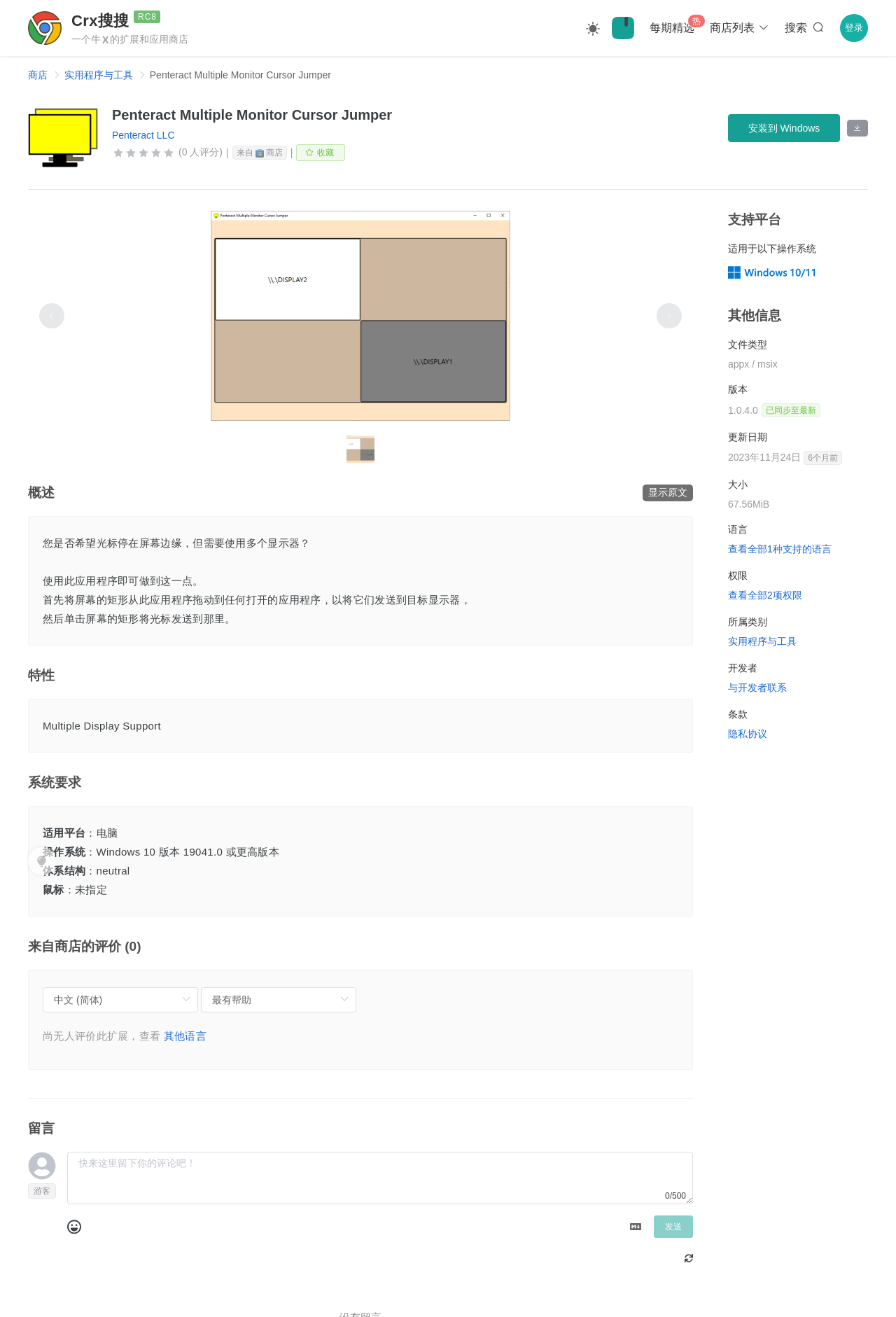Please determine the bounding box coordinates of the element to click in order to execute the following instruction: "Search". The coordinates should be four float numbers between 0 and 1, specified as [left, top, right, bottom].

[0.875, 0.016, 0.922, 0.027]